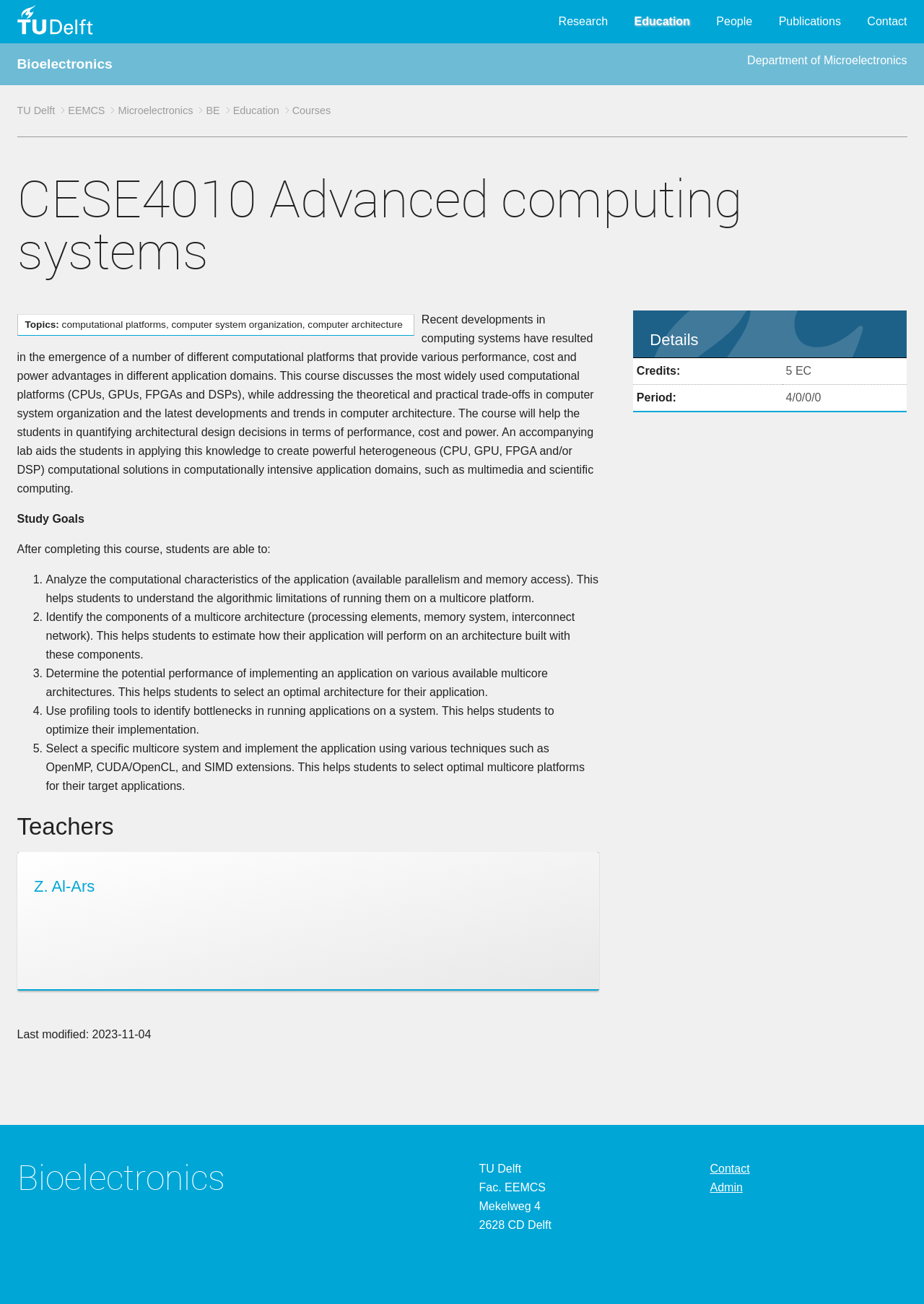Find the bounding box of the element with the following description: "Department of Microelectronics". The coordinates must be four float numbers between 0 and 1, formatted as [left, top, right, bottom].

[0.809, 0.042, 0.982, 0.051]